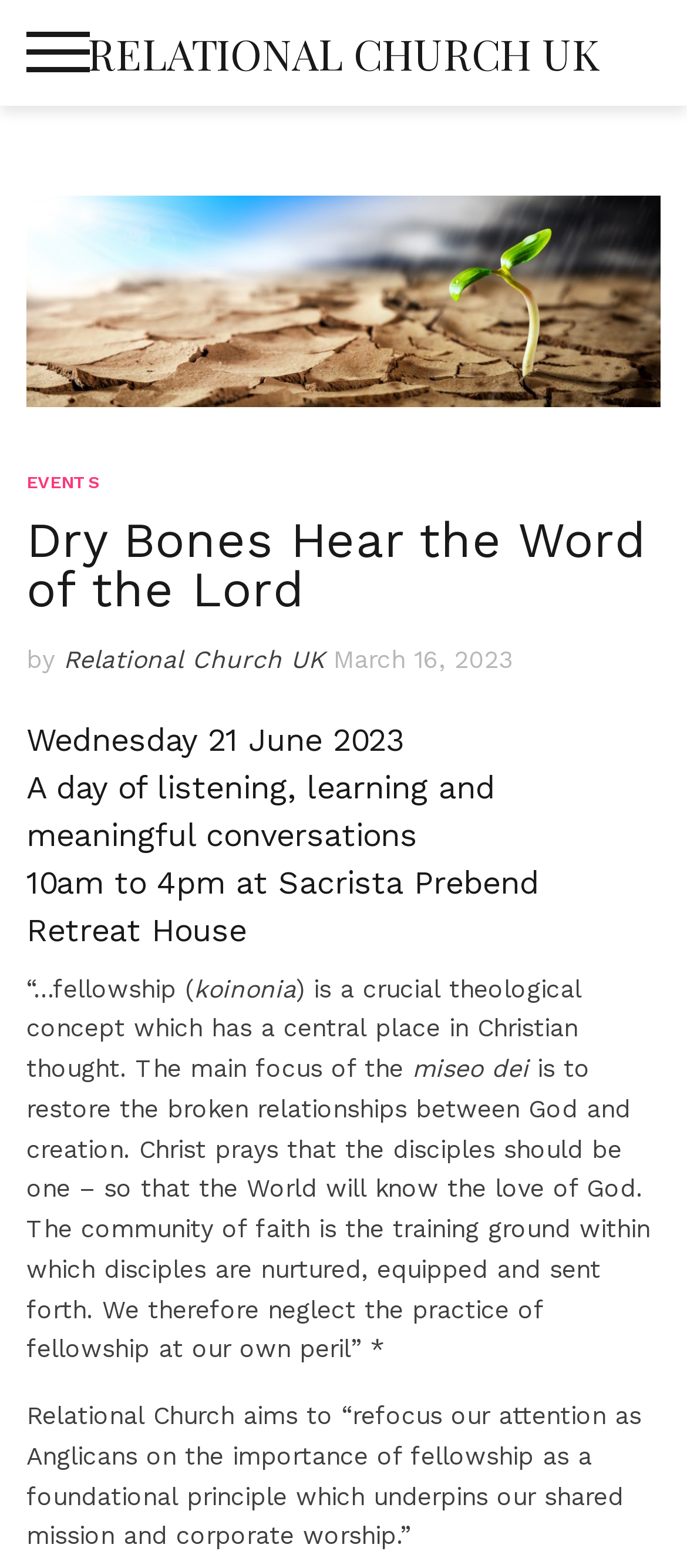What is the name of the church?
Using the image as a reference, answer with just one word or a short phrase.

Relational Church UK